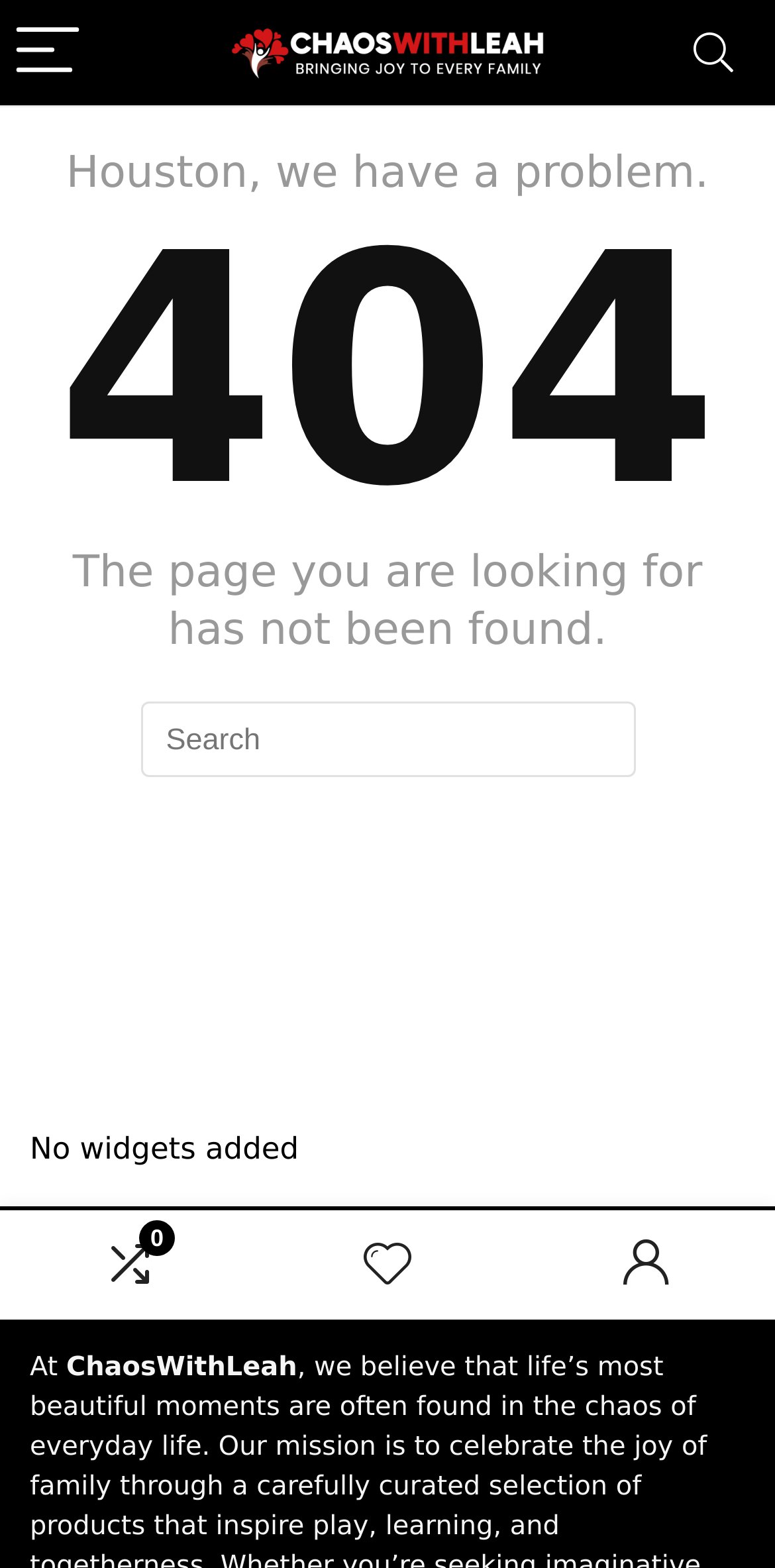Please find the bounding box coordinates (top-left x, top-left y, bottom-right x, bottom-right y) in the screenshot for the UI element described as follows: name="s" placeholder="Search"

[0.181, 0.447, 0.819, 0.496]